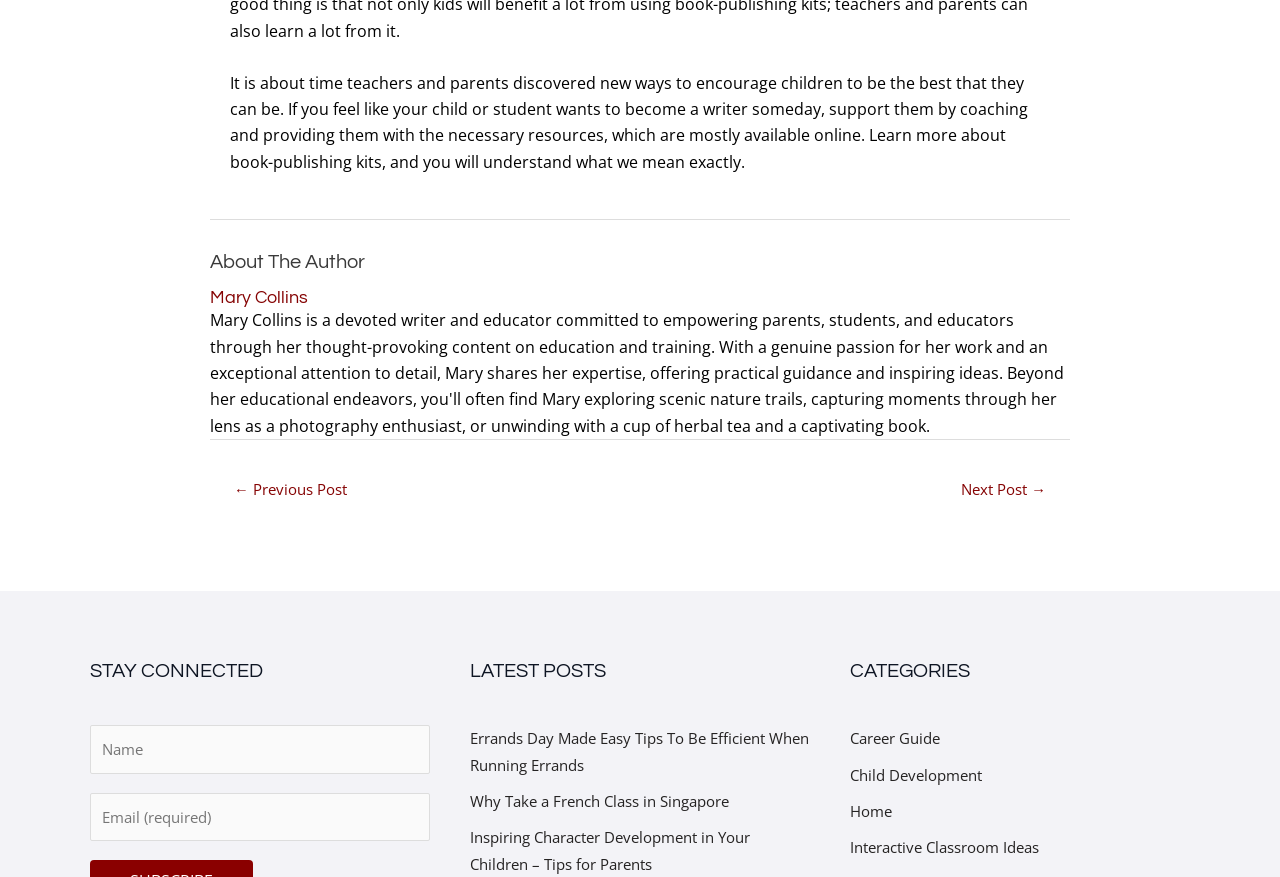Please find the bounding box coordinates of the section that needs to be clicked to achieve this instruction: "explore child development category".

[0.664, 0.844, 0.777, 0.869]